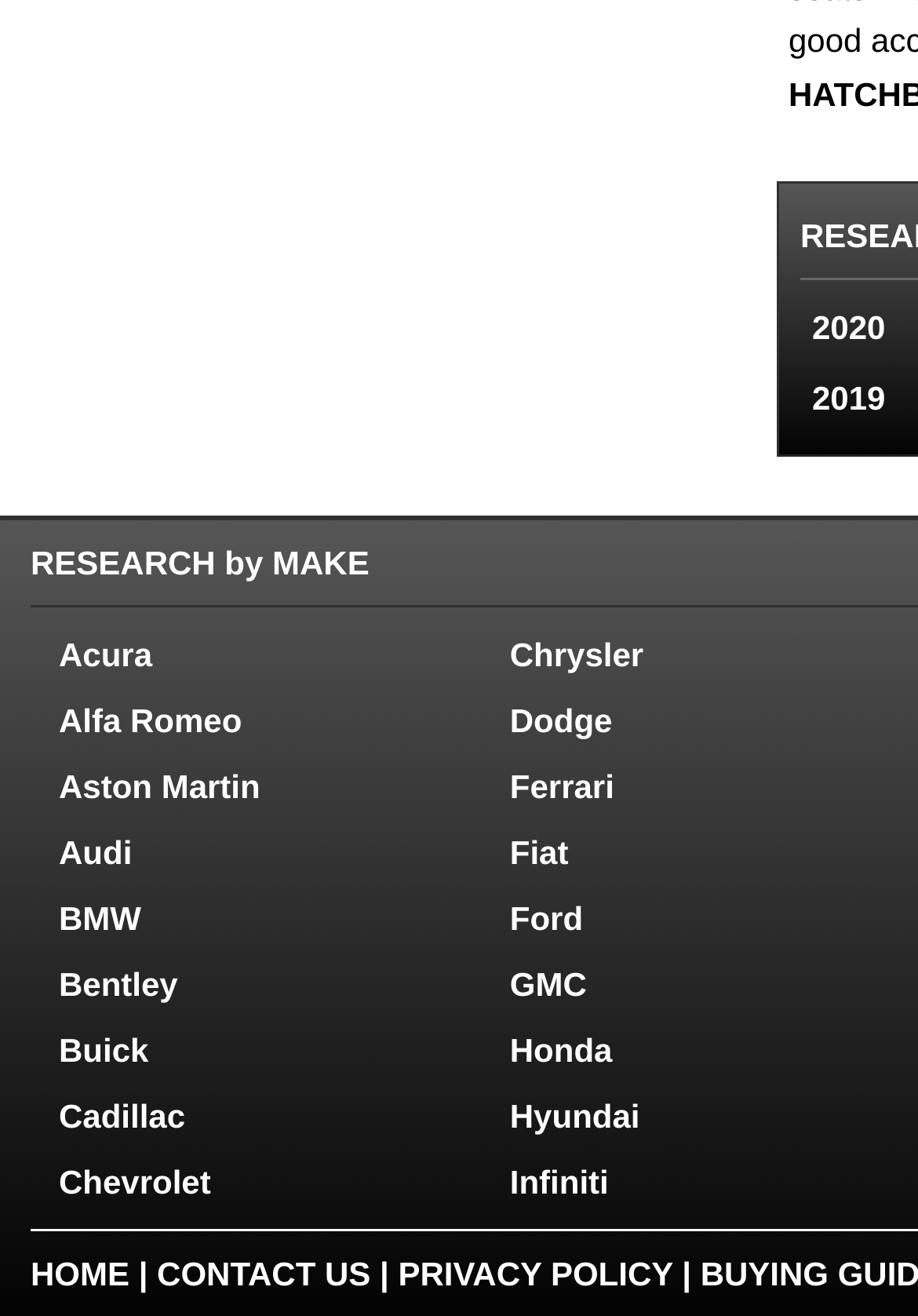Specify the bounding box coordinates of the region I need to click to perform the following instruction: "view privacy policy". The coordinates must be four float numbers in the range of 0 to 1, i.e., [left, top, right, bottom].

[0.434, 0.953, 0.733, 0.982]